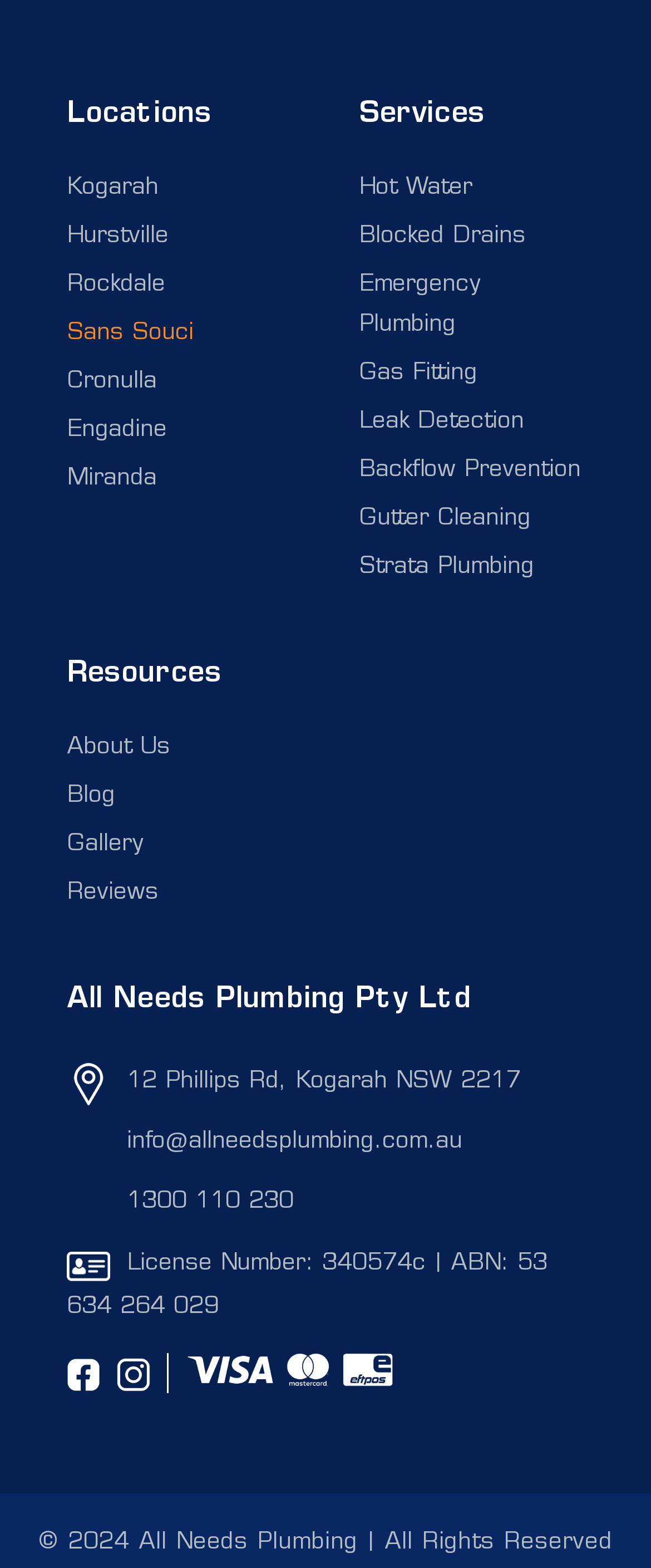What is the company's phone number?
Please provide a single word or phrase based on the screenshot.

1300 110 230